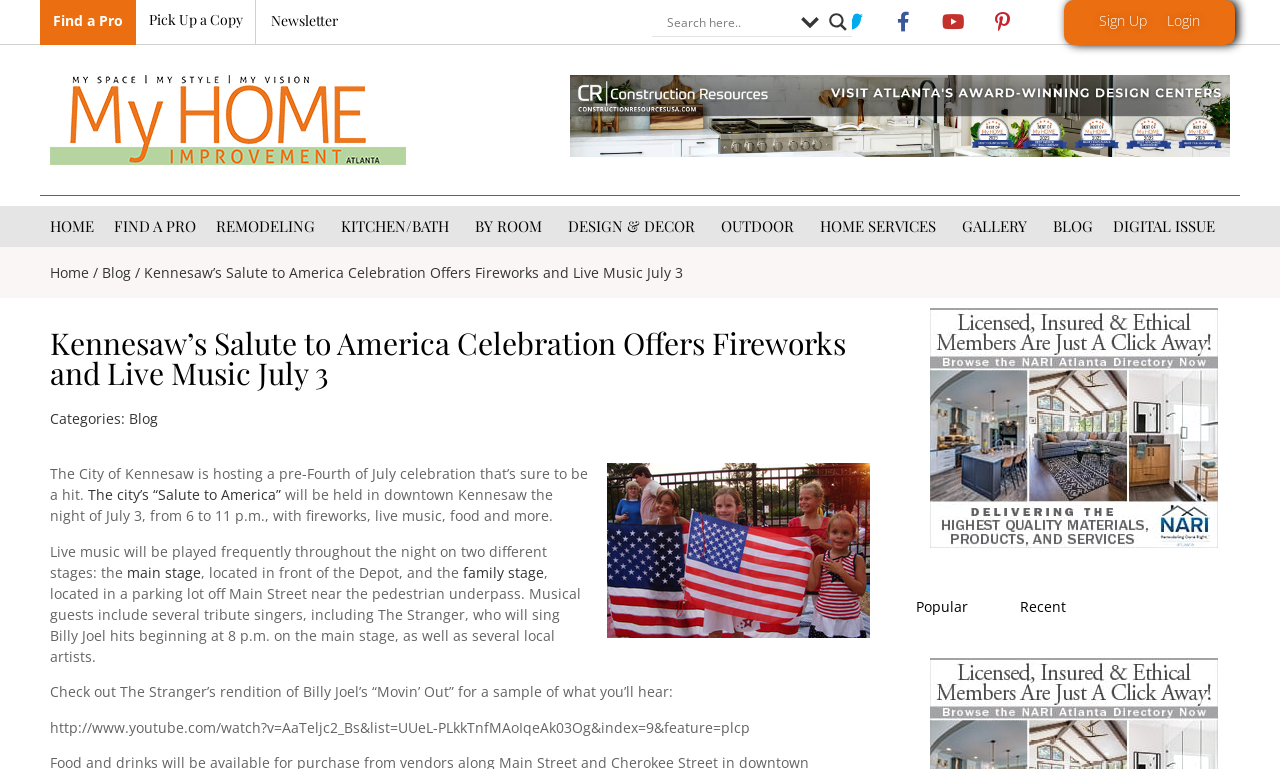Answer the following query with a single word or phrase:
How many tabs are there in the tablist?

Two